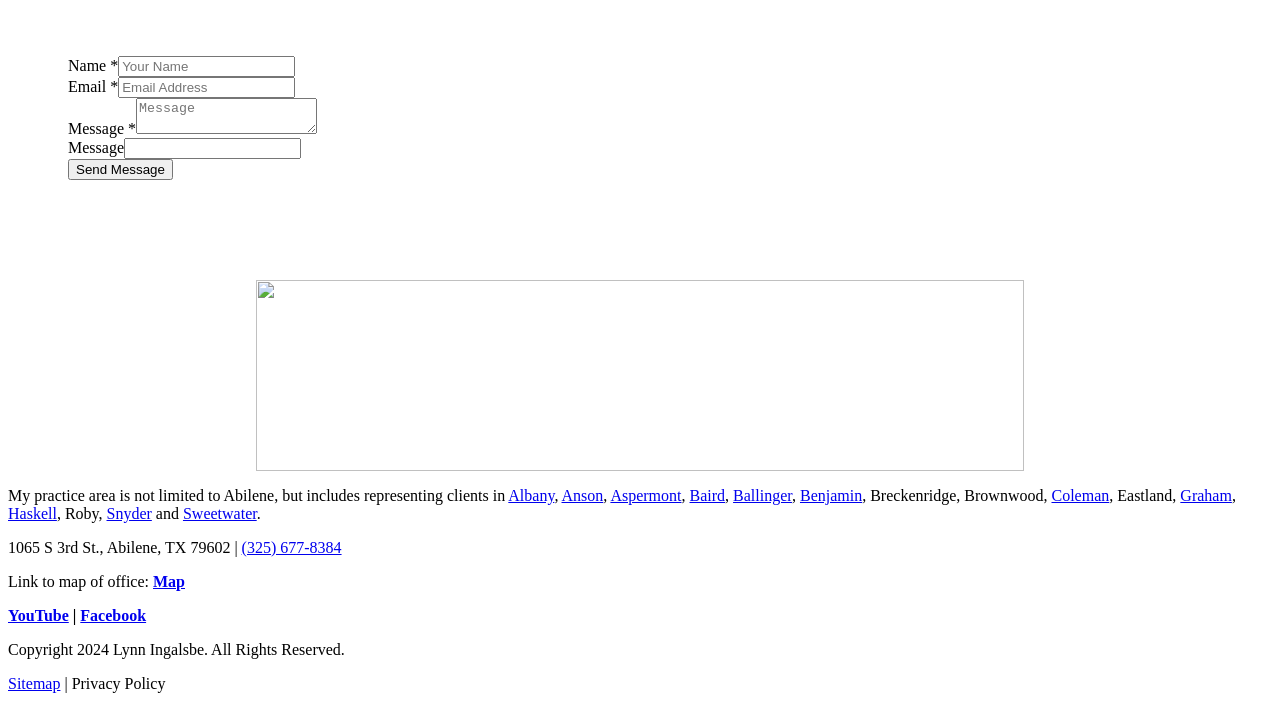Calculate the bounding box coordinates for the UI element based on the following description: "(325) 677-8384". Ensure the coordinates are four float numbers between 0 and 1, i.e., [left, top, right, bottom].

[0.189, 0.76, 0.267, 0.784]